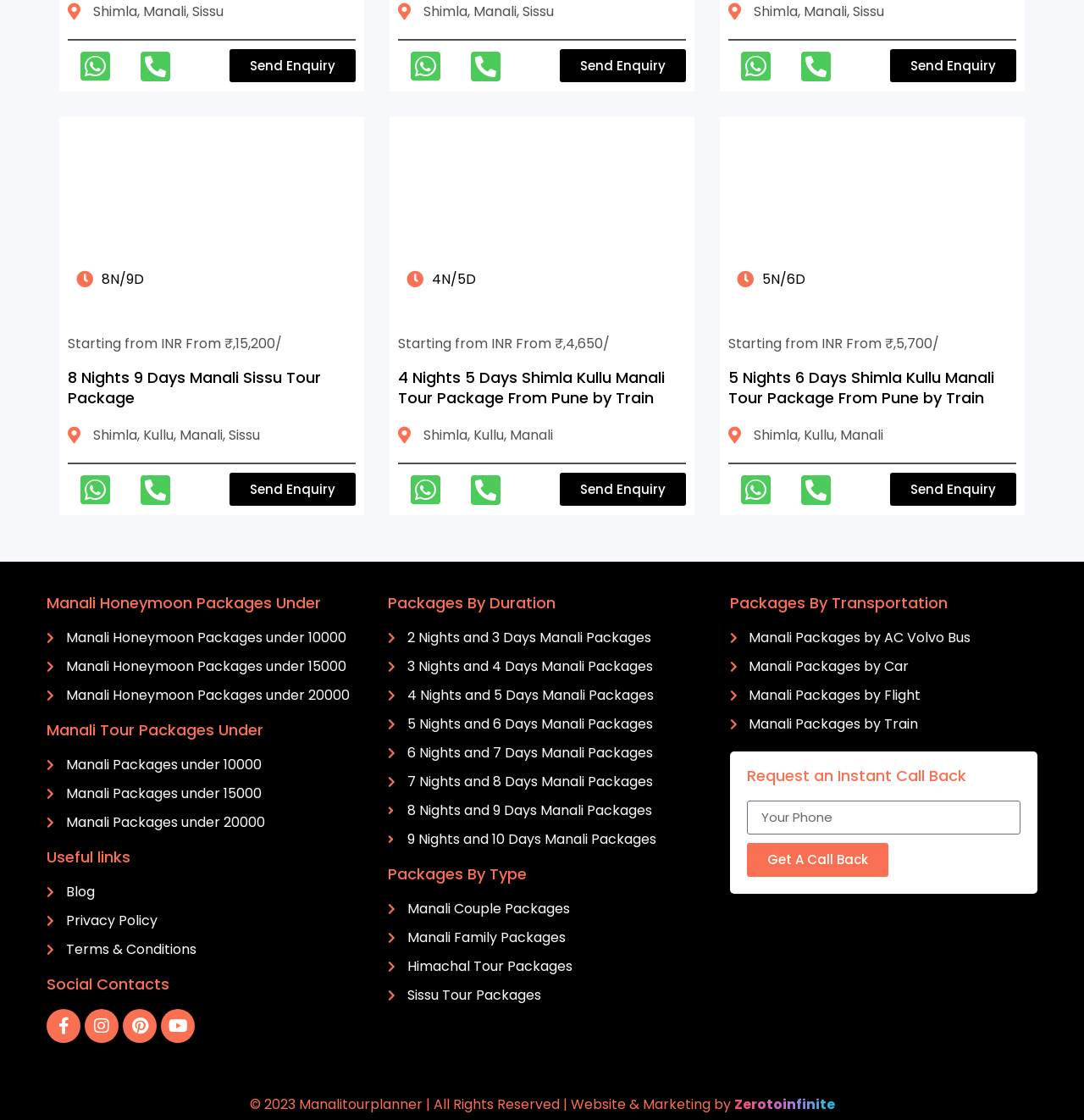Determine the bounding box coordinates of the area to click in order to meet this instruction: "View the '8 Nights 9 Days Manali Sissu Tour Package'".

[0.062, 0.327, 0.296, 0.365]